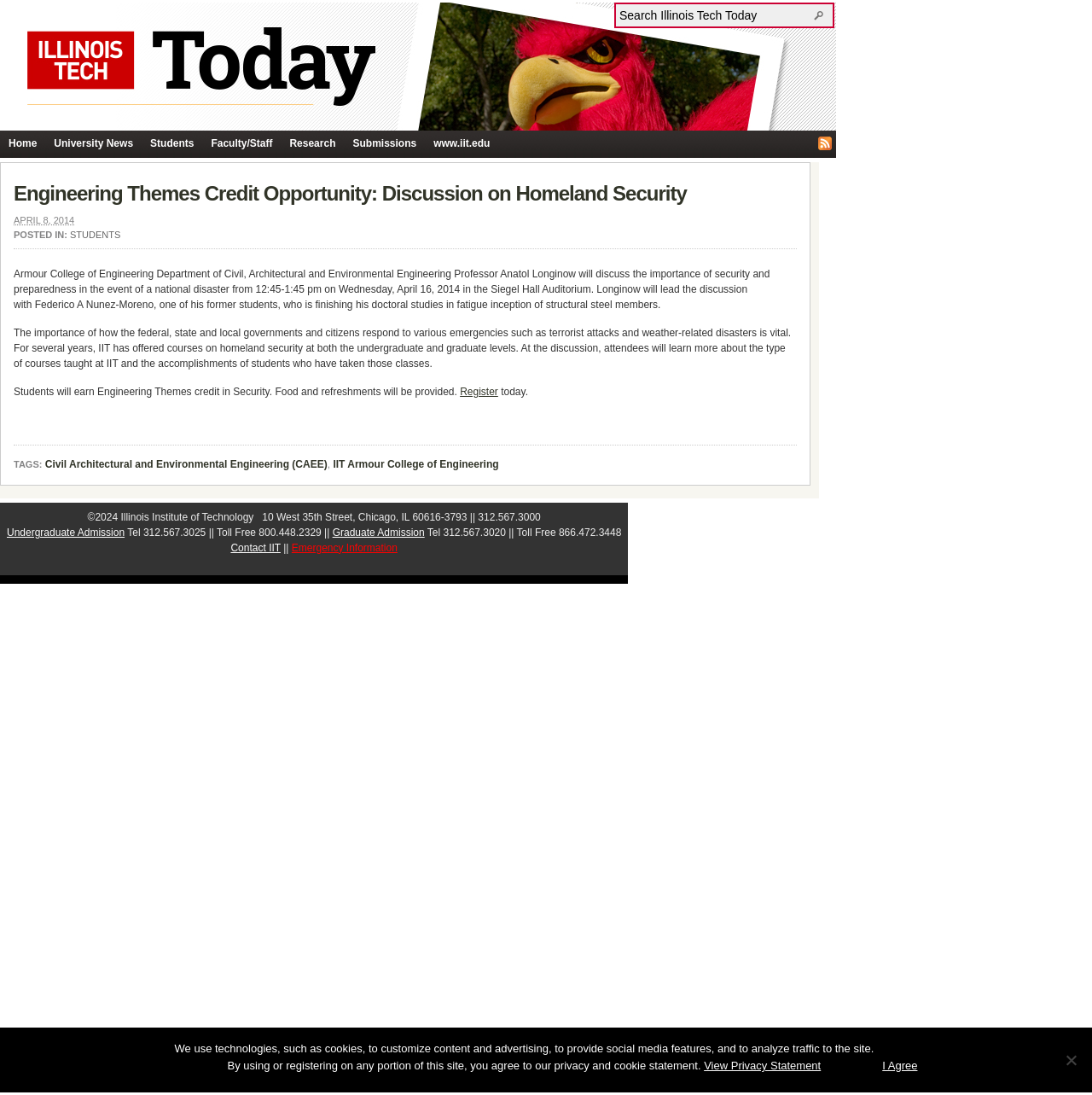What is the date of the discussion?
Identify the answer in the screenshot and reply with a single word or phrase.

April 16, 2014